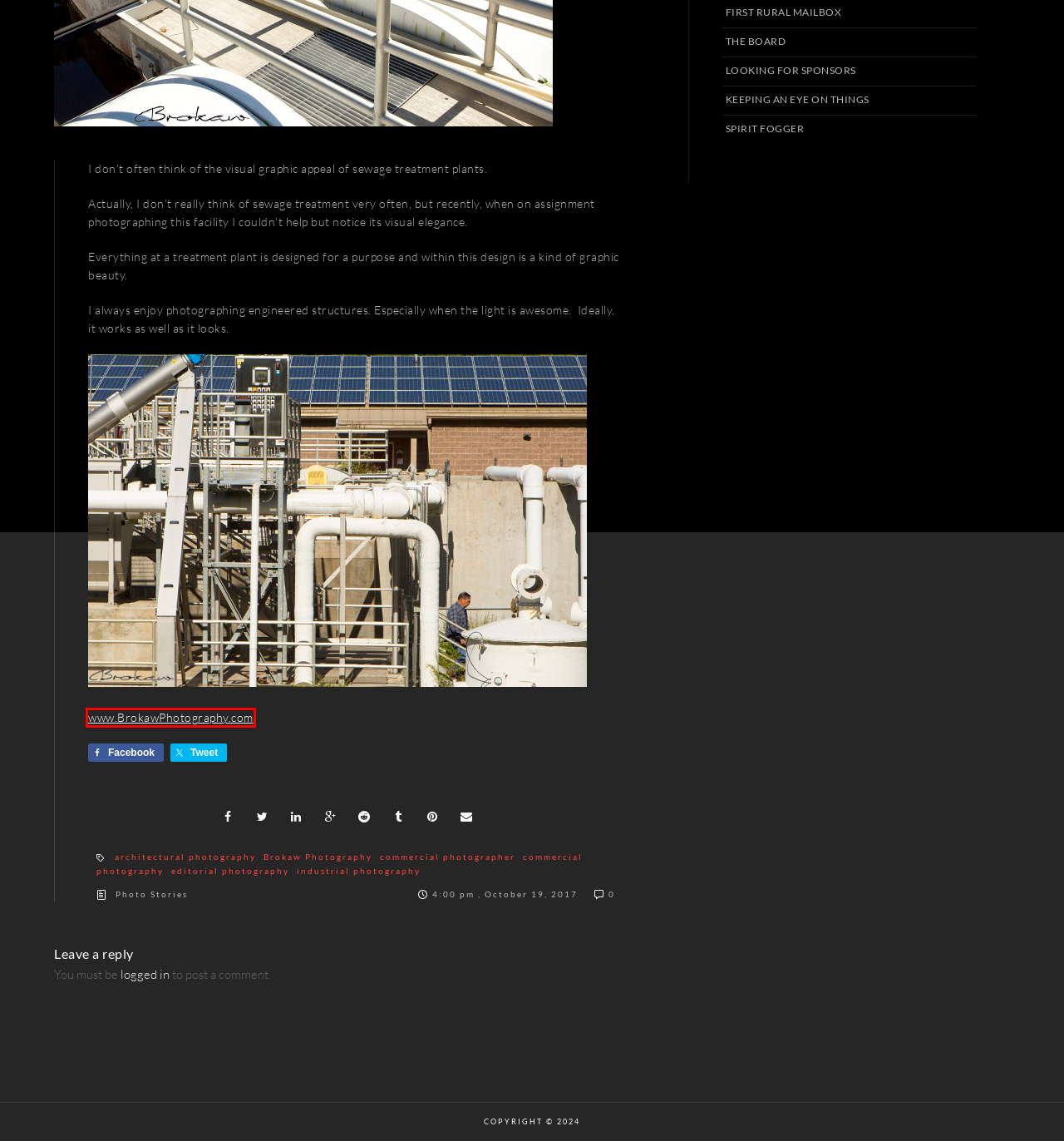Given a screenshot of a webpage with a red bounding box around an element, choose the most appropriate webpage description for the new page displayed after clicking the element within the bounding box. Here are the candidates:
A. Brokaw Photography – Commercial Photography, Headshots, Events, Business
B. FIRST RURAL MAILBOX – Brokaw Photography
C. THE BOARD – Brokaw Photography
D. Photo Stories – Brokaw Photography
E. architectural photography – Brokaw Photography
F. Brokaw Photography – Brokaw Photography
G. commercial photography – Brokaw Photography
H. SPIRIT FOGGER – Brokaw Photography

A